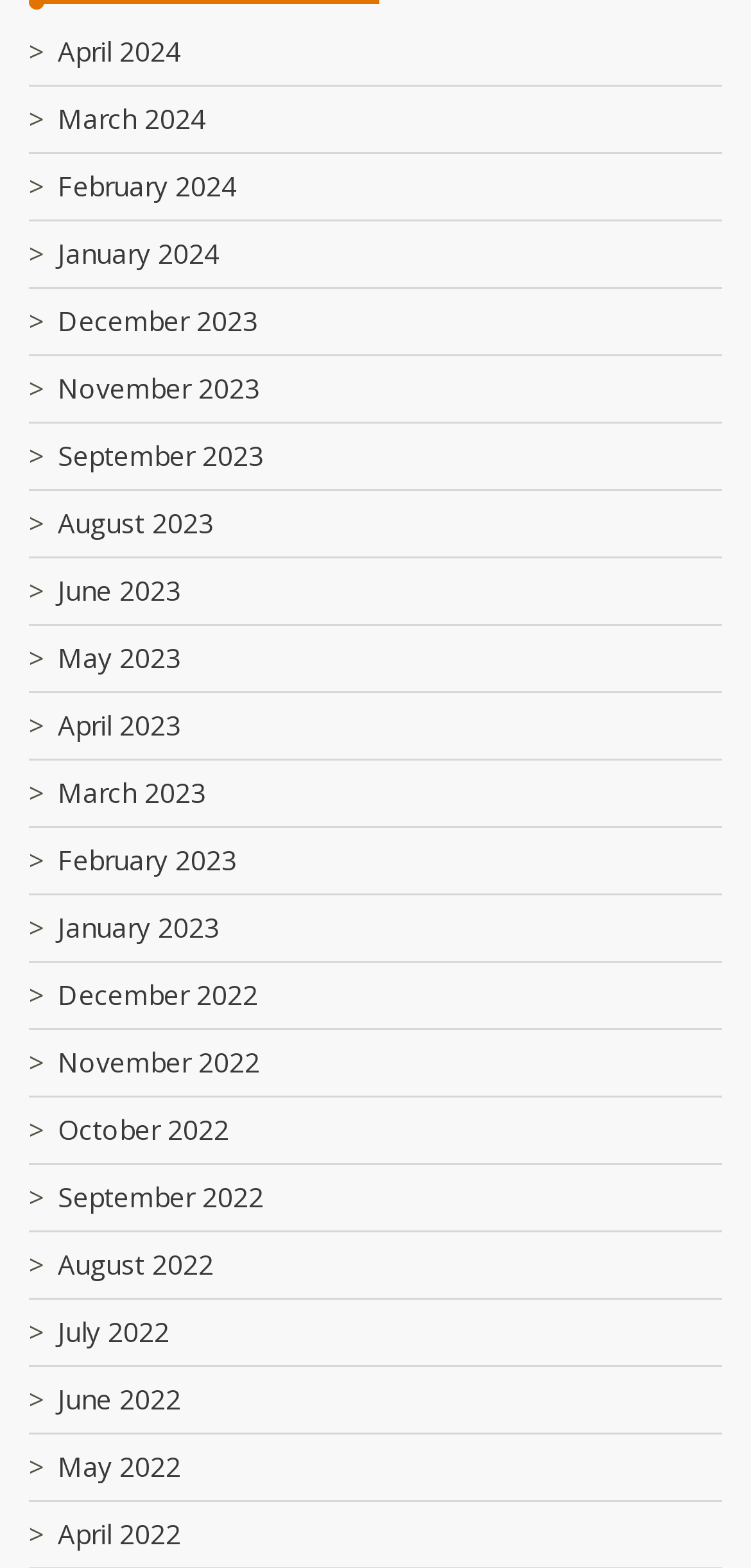How many links are there in the first row?
Look at the image and respond with a one-word or short phrase answer.

4